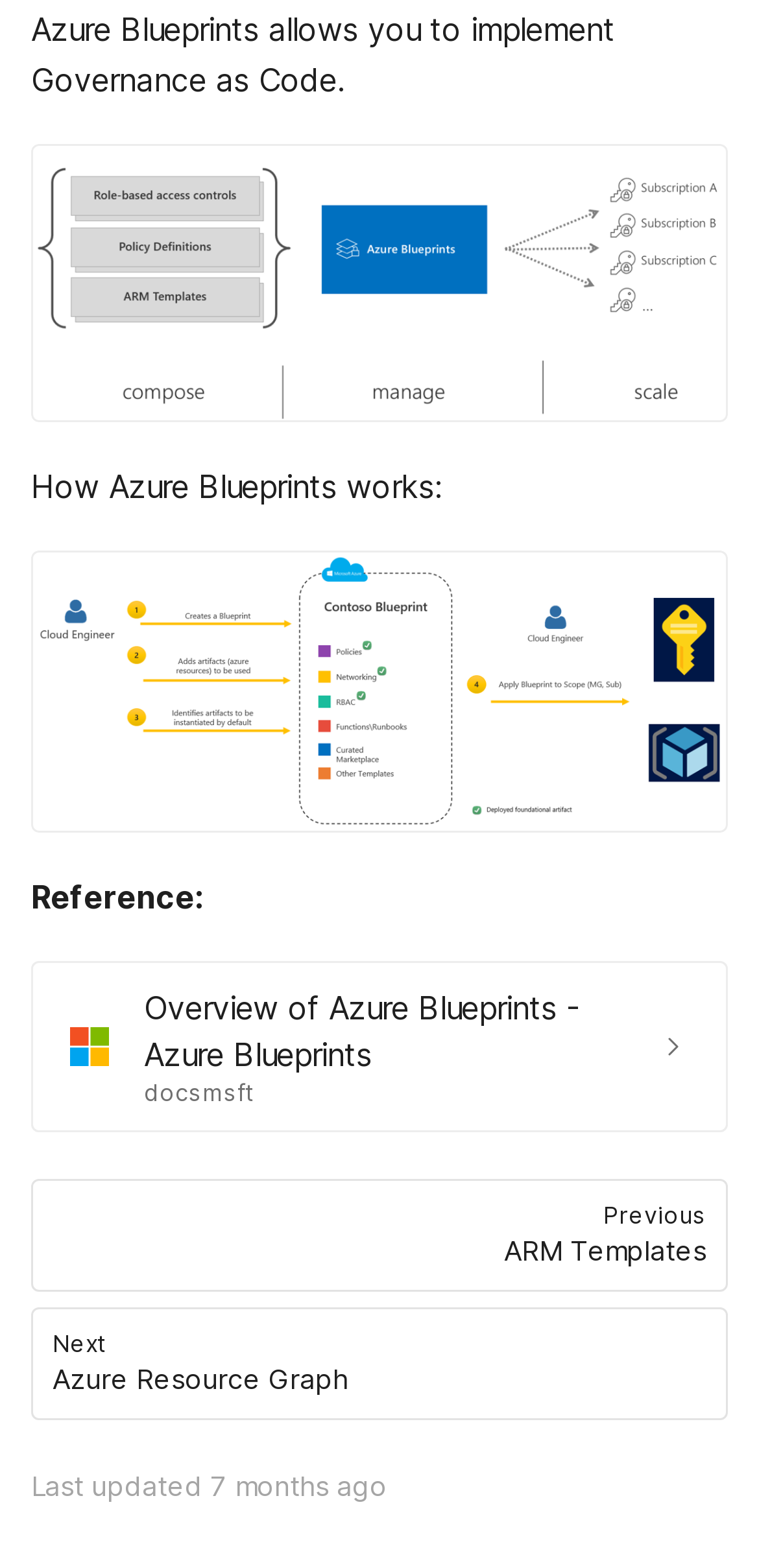Give a one-word or phrase response to the following question: What is the relationship between the current page and ARM Templates?

Previous